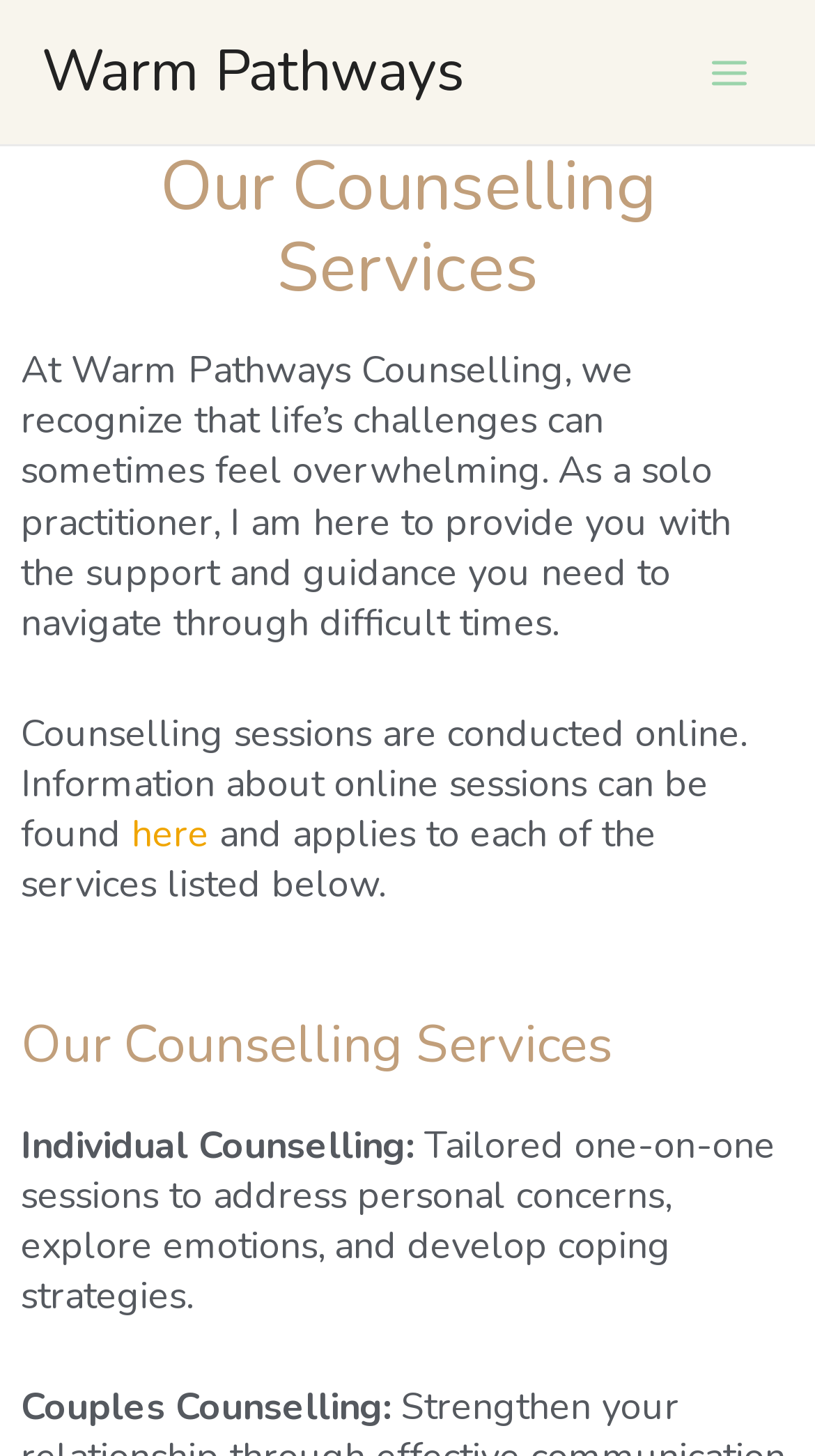What is the purpose of the counselling services?
Use the image to answer the question with a single word or phrase.

To provide support and guidance